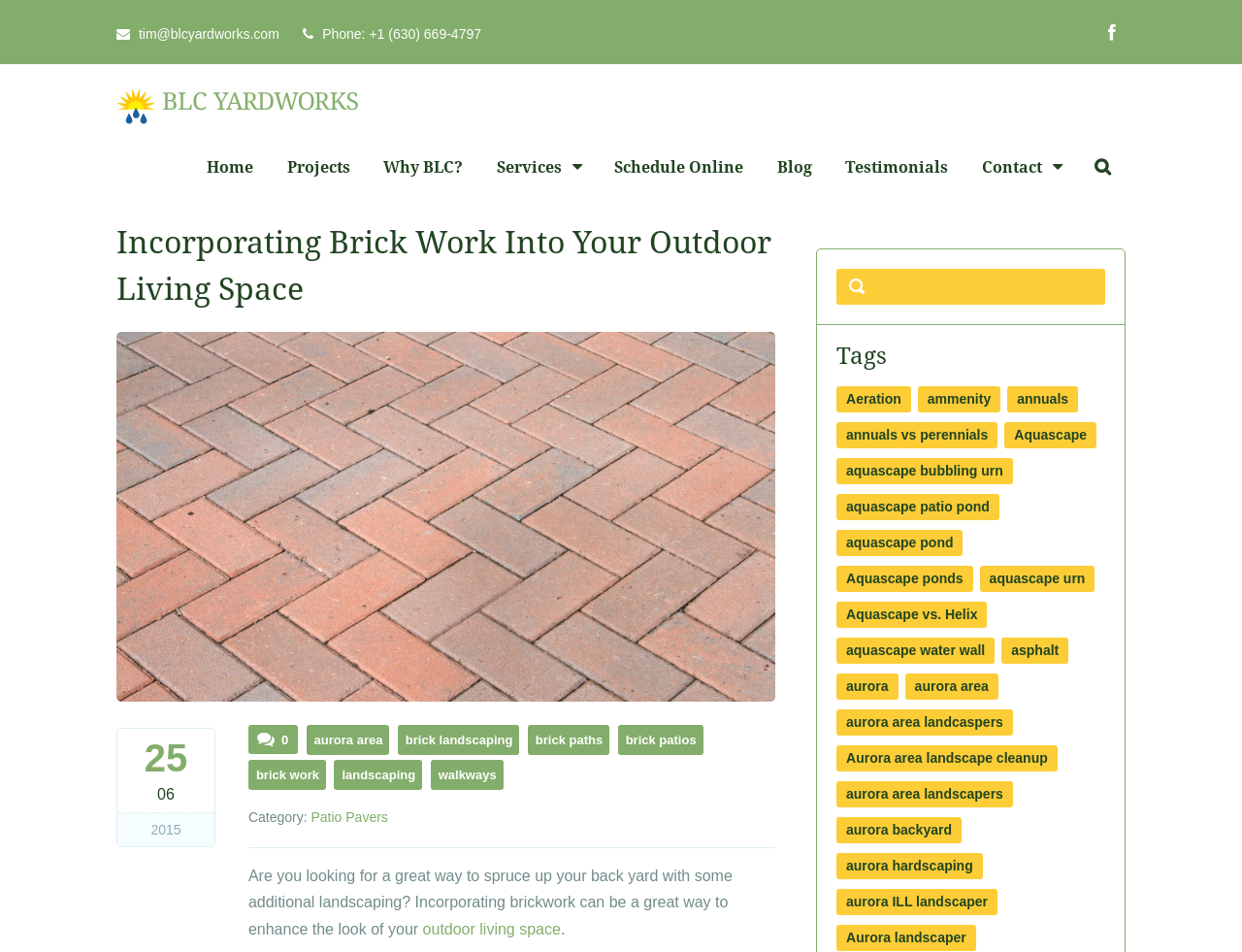What is the phone number of the company?
Using the image as a reference, answer the question with a short word or phrase.

+1 (630) 669-4797